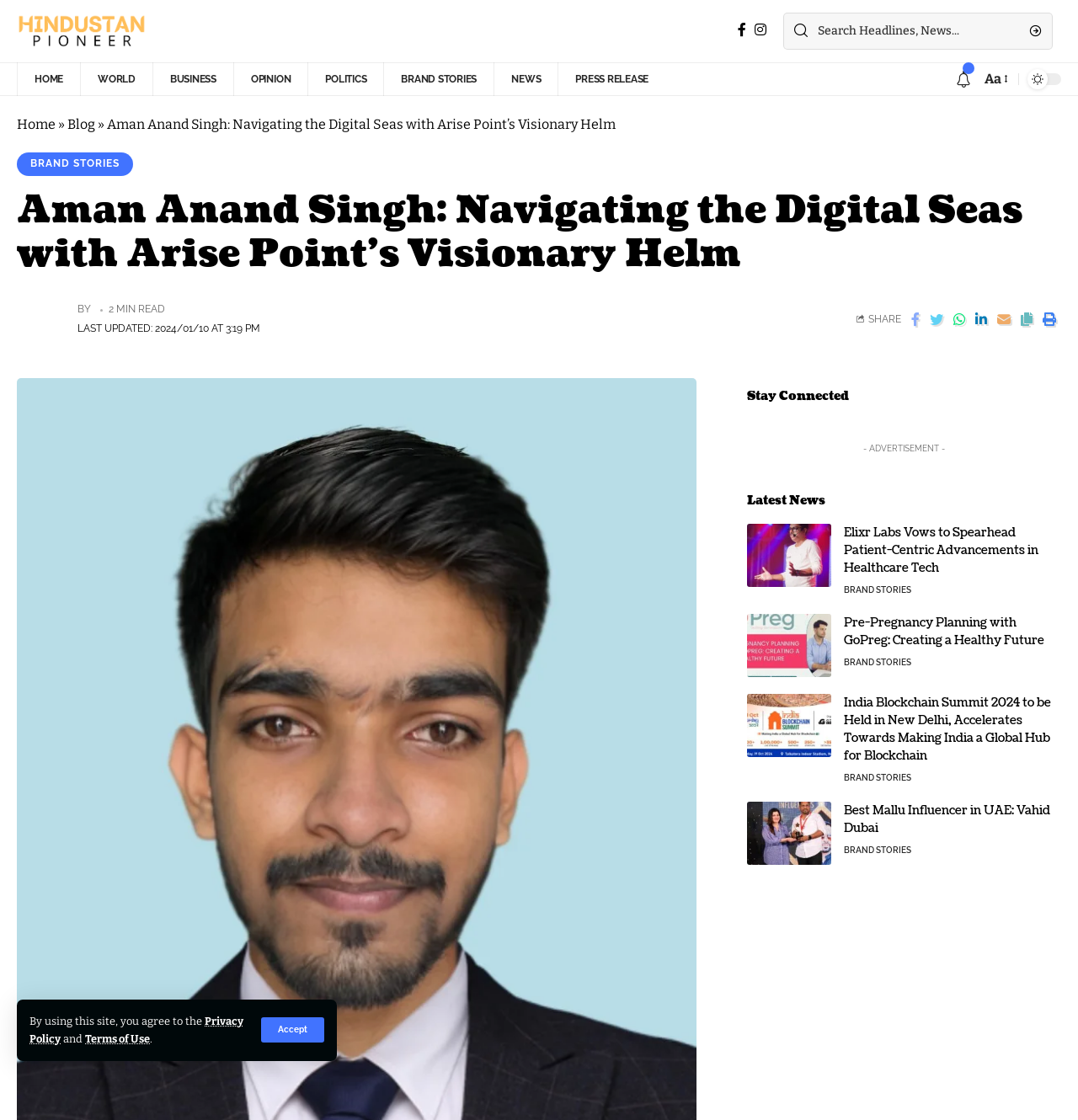What is the purpose of the button at the top right corner?
Refer to the image and give a detailed answer to the question.

The button at the top right corner is a search button, which allows users to search for specific headlines or news on the website. This can be inferred from the text 'Search Headlines, News...' next to the button.